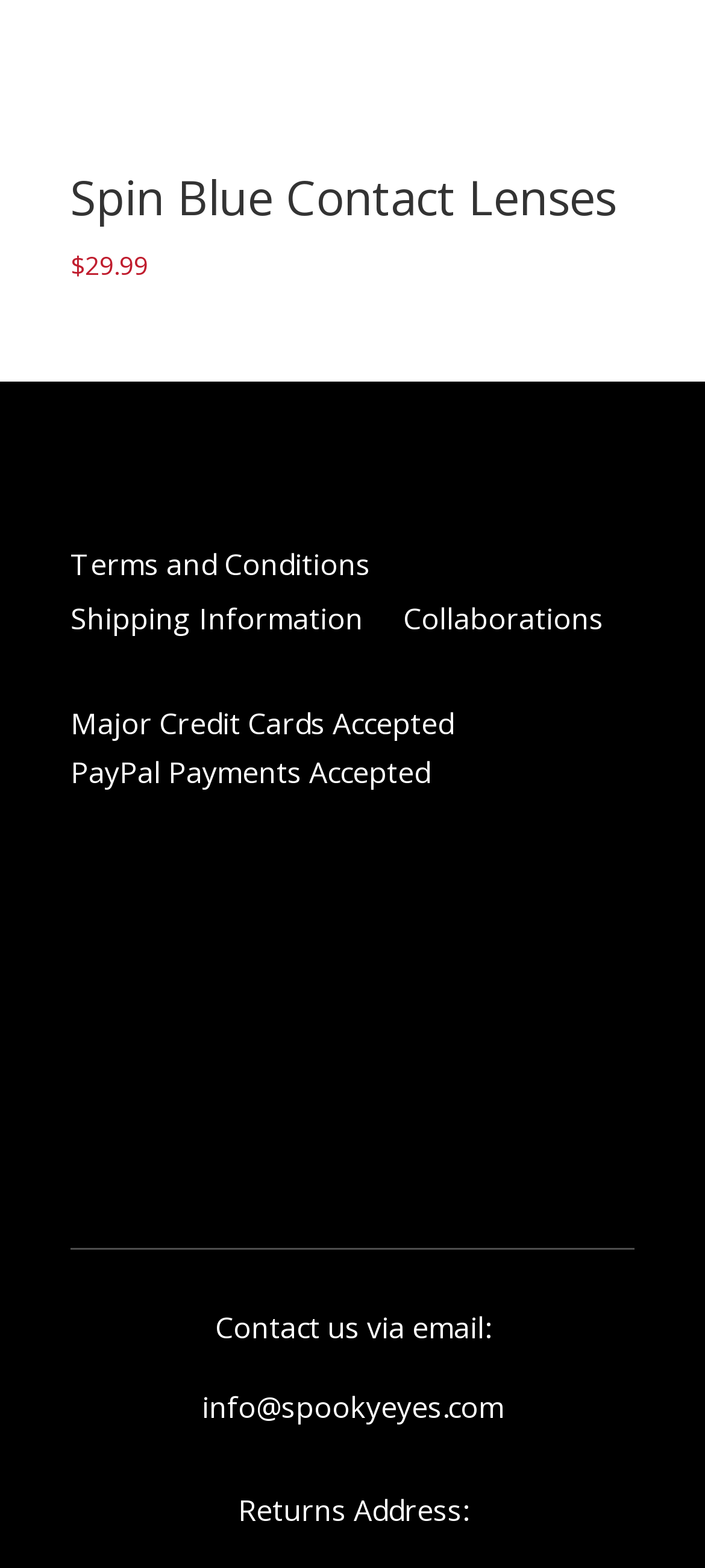Based on the image, please respond to the question with as much detail as possible:
What payment methods are accepted?

I found the payment methods by looking at the section above the 'Contact us via email:' section. There are two static text elements, one indicating that major credit cards are accepted and another indicating that PayPal payments are accepted. Additionally, there is a PayPal acceptance mark image, which further confirms that PayPal is an accepted payment method.